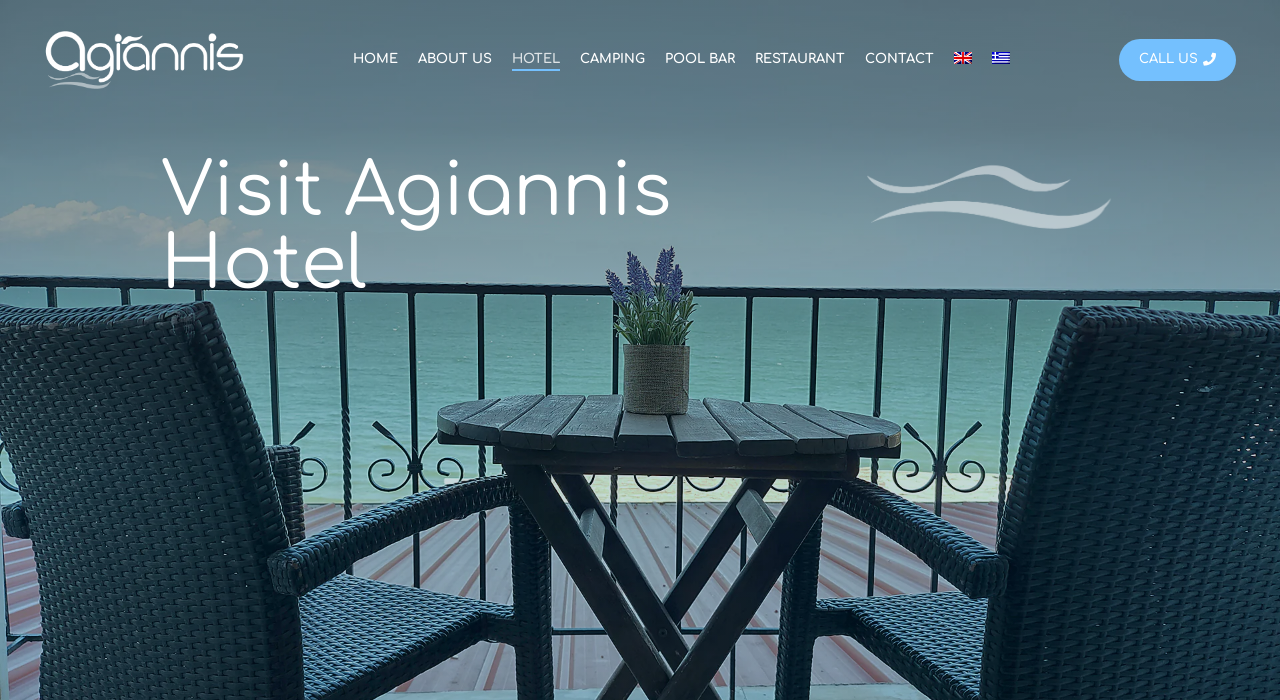What type of rooms are available?
Make sure to answer the question with a detailed and comprehensive explanation.

Based on the meta description, I can see that the hotel offers single, double, and triple rooms, which provides options for guests with different accommodation needs.